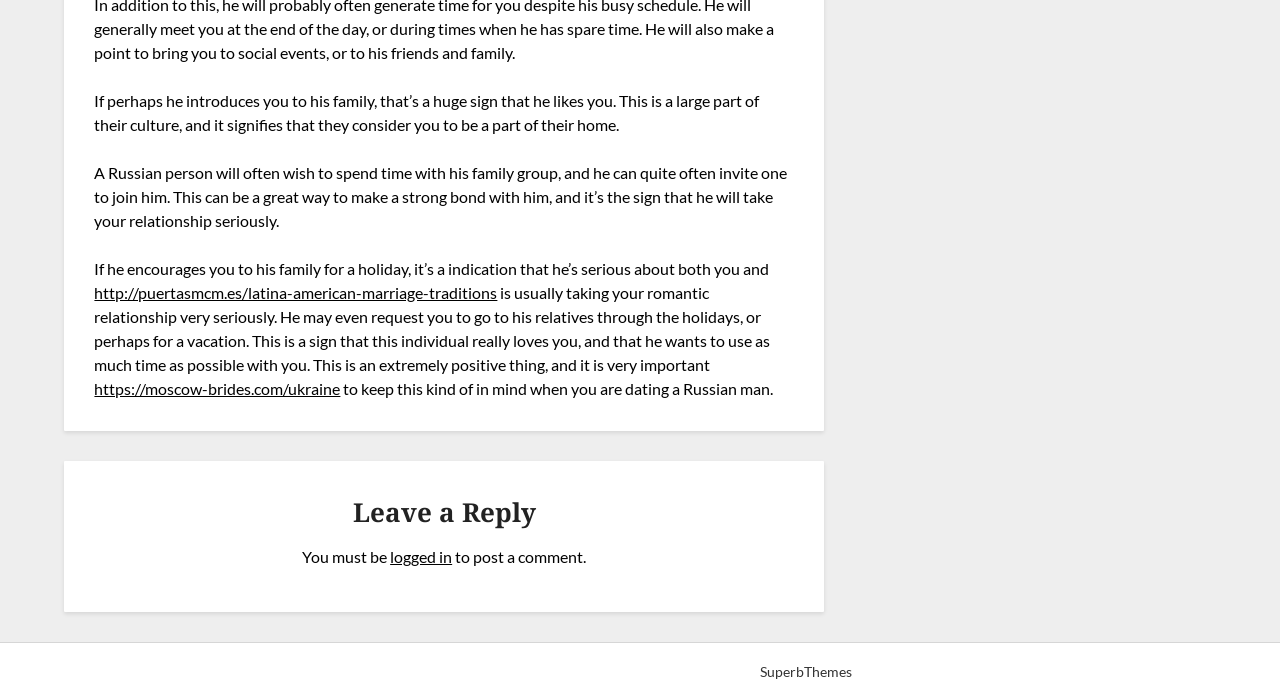Determine the bounding box coordinates for the HTML element described here: "Agree and continue".

None